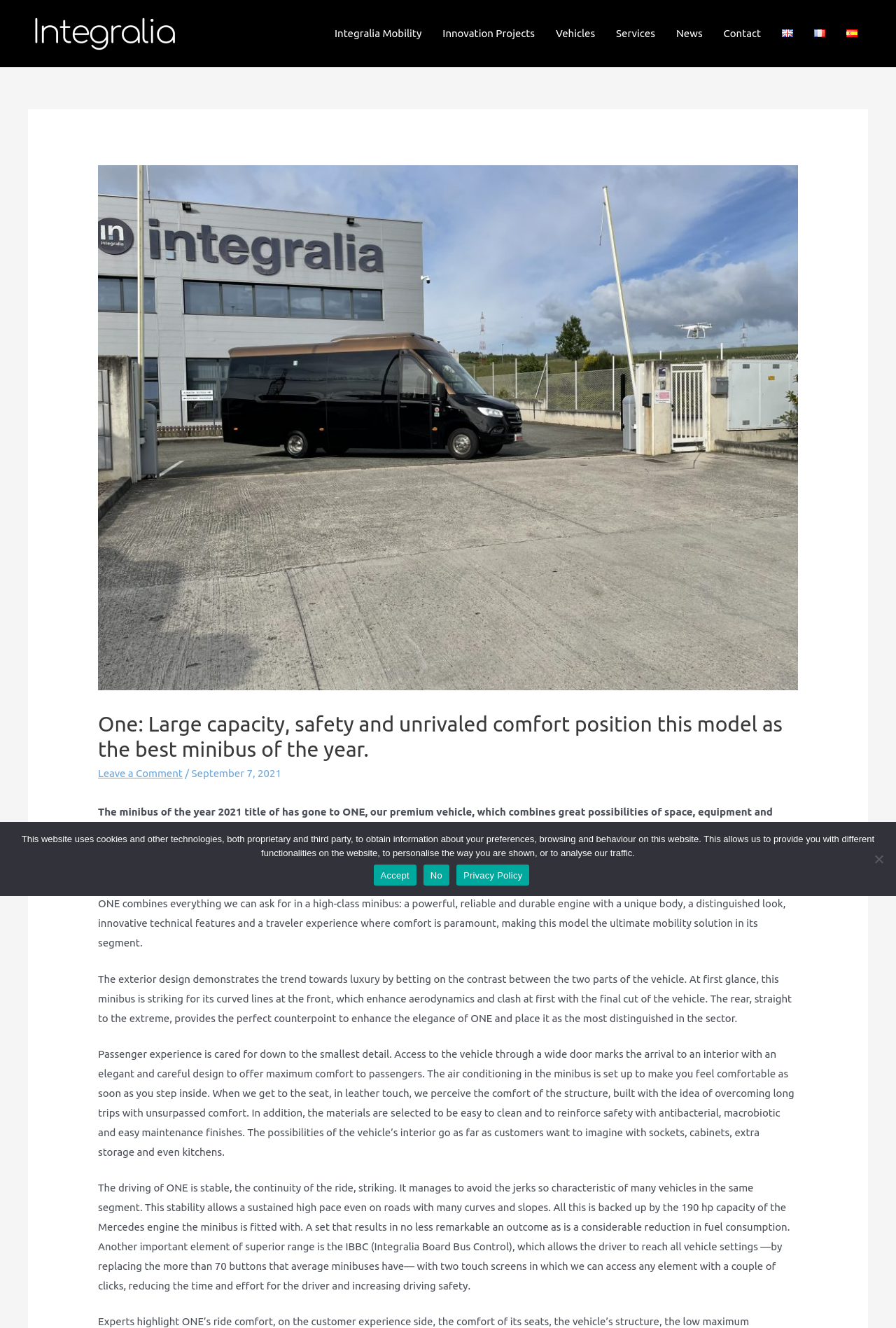Could you specify the bounding box coordinates for the clickable section to complete the following instruction: "Submit an article"?

None